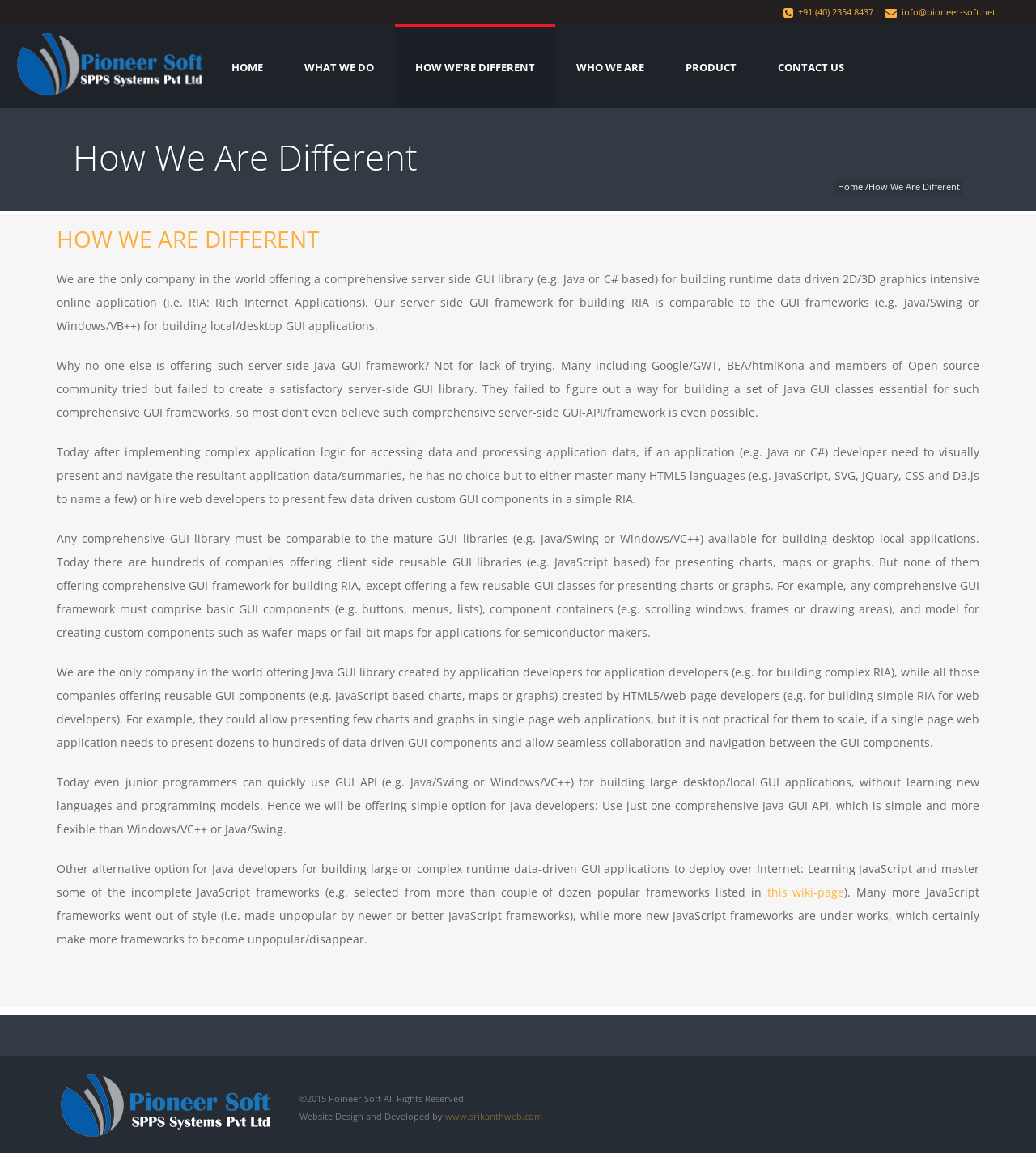Bounding box coordinates are specified in the format (top-left x, top-left y, bottom-right x, bottom-right y). All values are floating point numbers bounded between 0 and 1. Please provide the bounding box coordinate of the region this sentence describes: Contact Us

[0.731, 0.021, 0.834, 0.093]